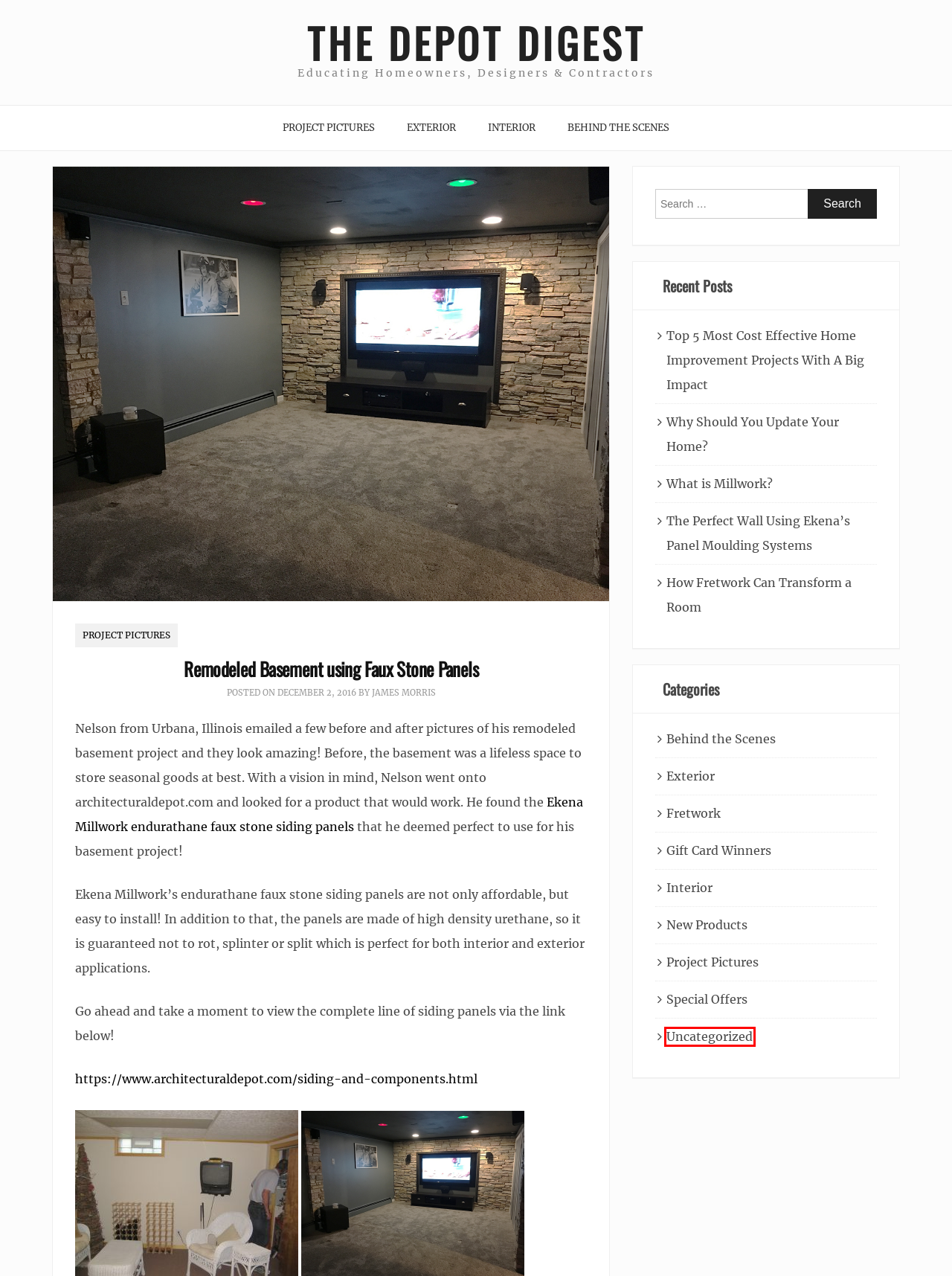Review the screenshot of a webpage which includes a red bounding box around an element. Select the description that best fits the new webpage once the element in the bounding box is clicked. Here are the candidates:
A. Project Pictures – The Depot Digest
B. Why Should You Update Your Home? – The Depot Digest
C. Fretwork – The Depot Digest
D. New Products – The Depot Digest
E. Uncategorized – The Depot Digest
F. Behind the Scenes – The Depot Digest
G. What is Millwork? – The Depot Digest
H. Interior – The Depot Digest

E